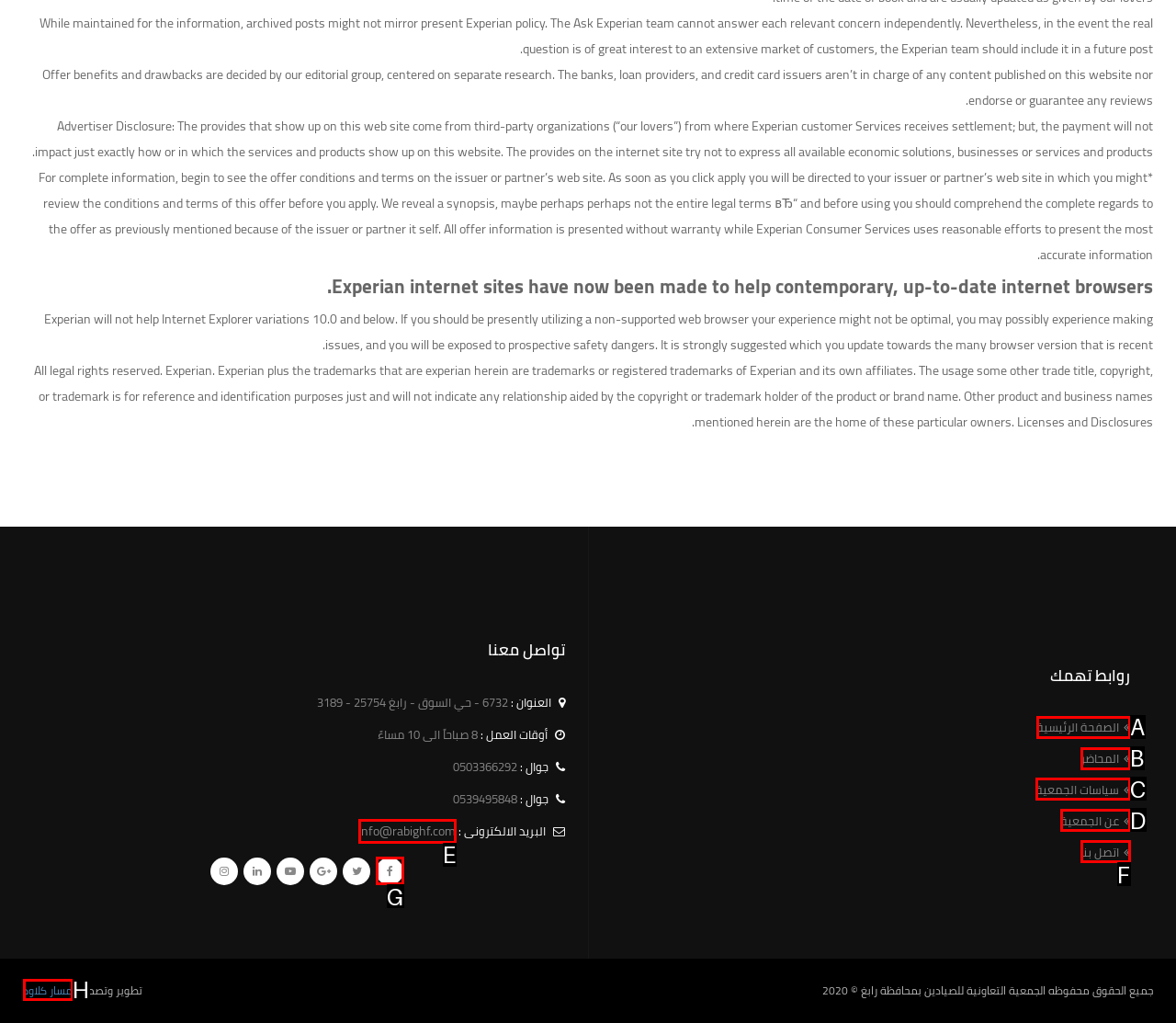For the task: visit facebook page, specify the letter of the option that should be clicked. Answer with the letter only.

G